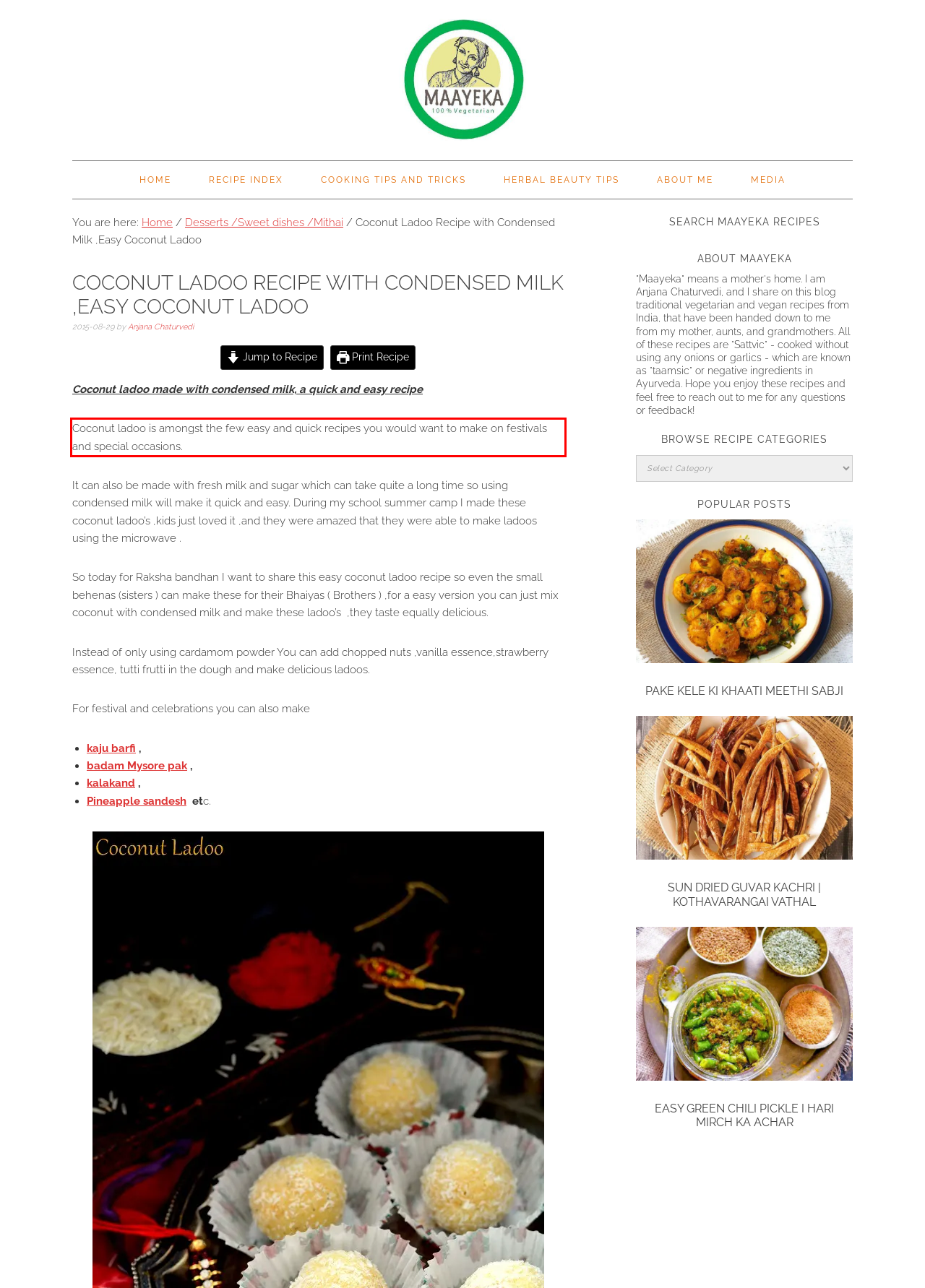Inspect the webpage screenshot that has a red bounding box and use OCR technology to read and display the text inside the red bounding box.

Coconut ladoo is amongst the few easy and quick recipes you would want to make on festivals and special occasions.